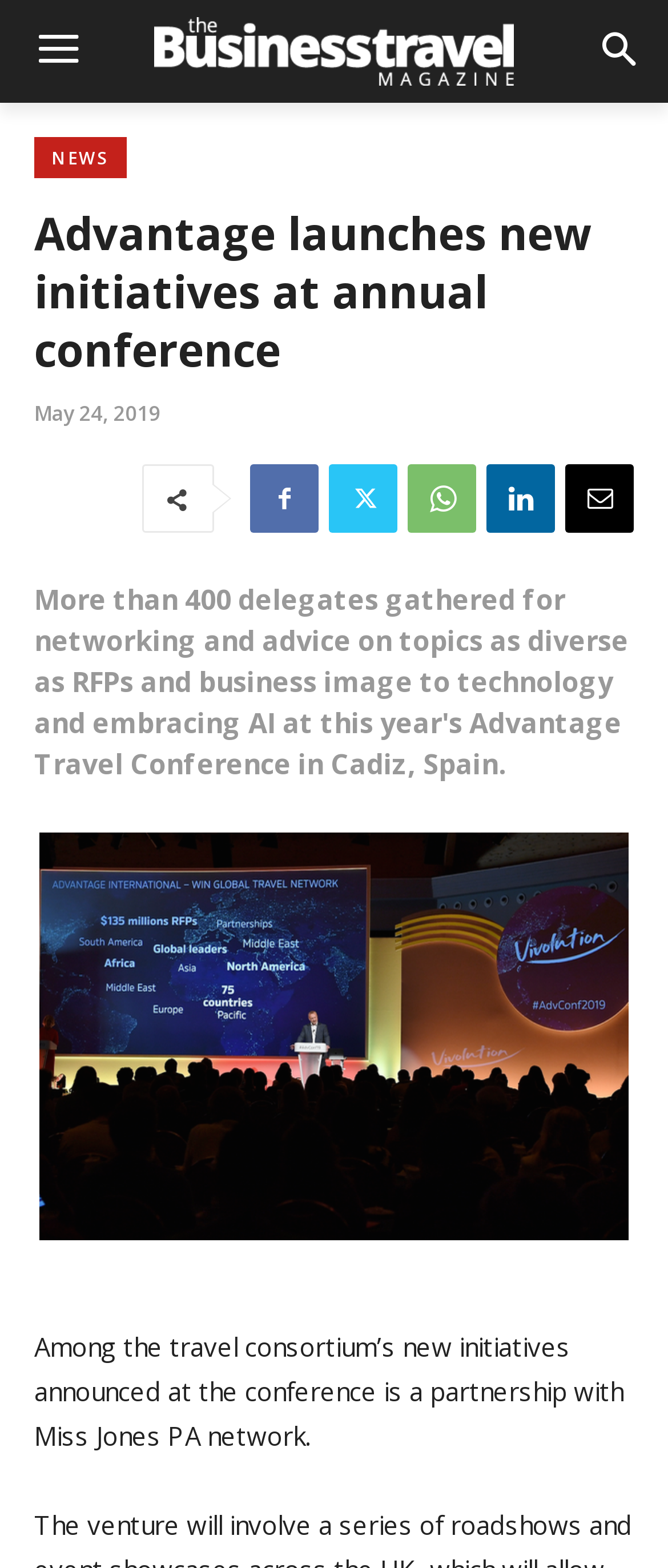Locate the bounding box coordinates of the area that needs to be clicked to fulfill the following instruction: "View the article published on May 24, 2019". The coordinates should be in the format of four float numbers between 0 and 1, namely [left, top, right, bottom].

[0.051, 0.254, 0.241, 0.272]